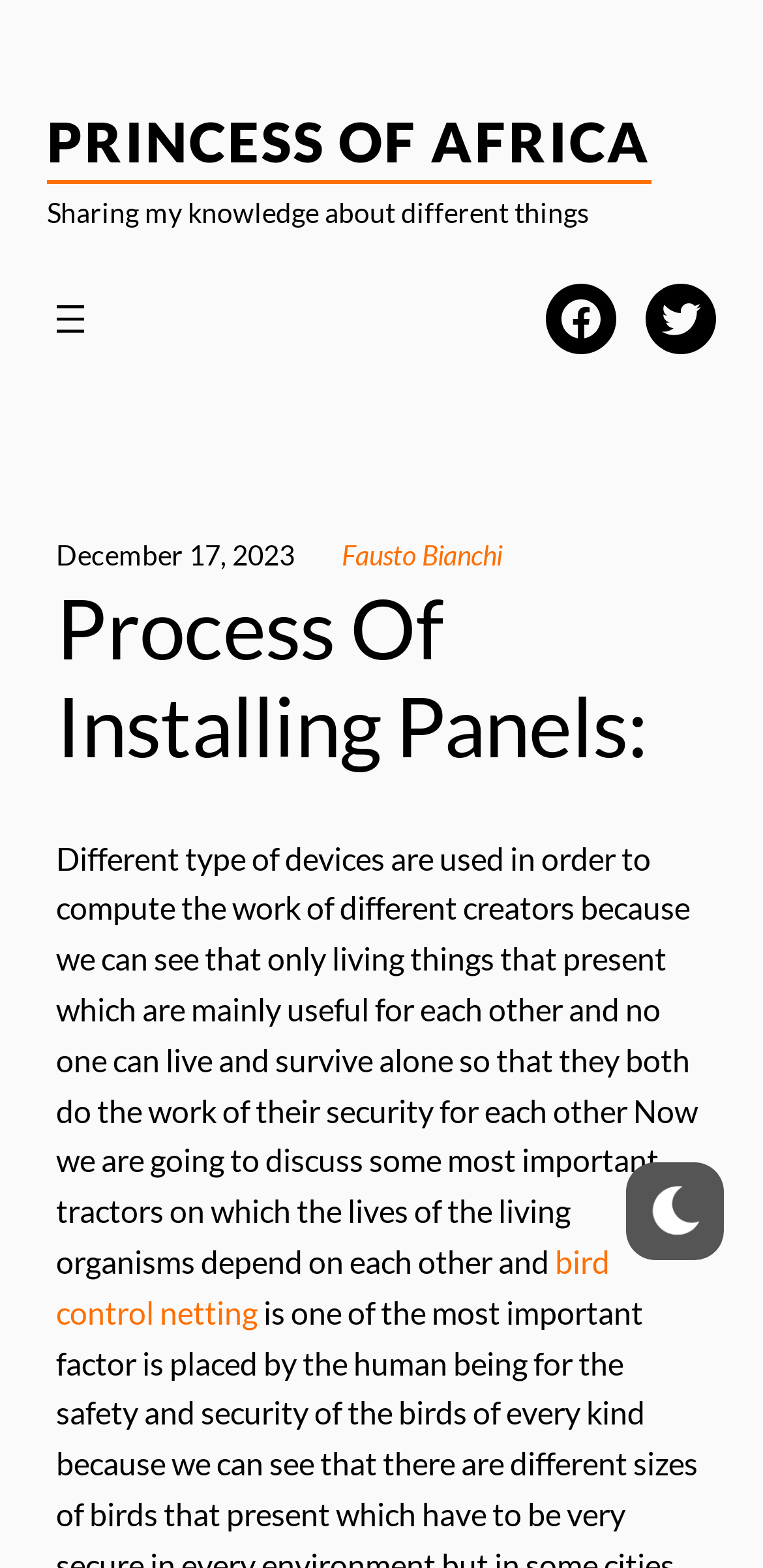What is mentioned as a type of device?
Using the image as a reference, deliver a detailed and thorough answer to the question.

The text mentions that different type of devices are used to compute the work of different creators, and later mentions tractors as an example of such devices.